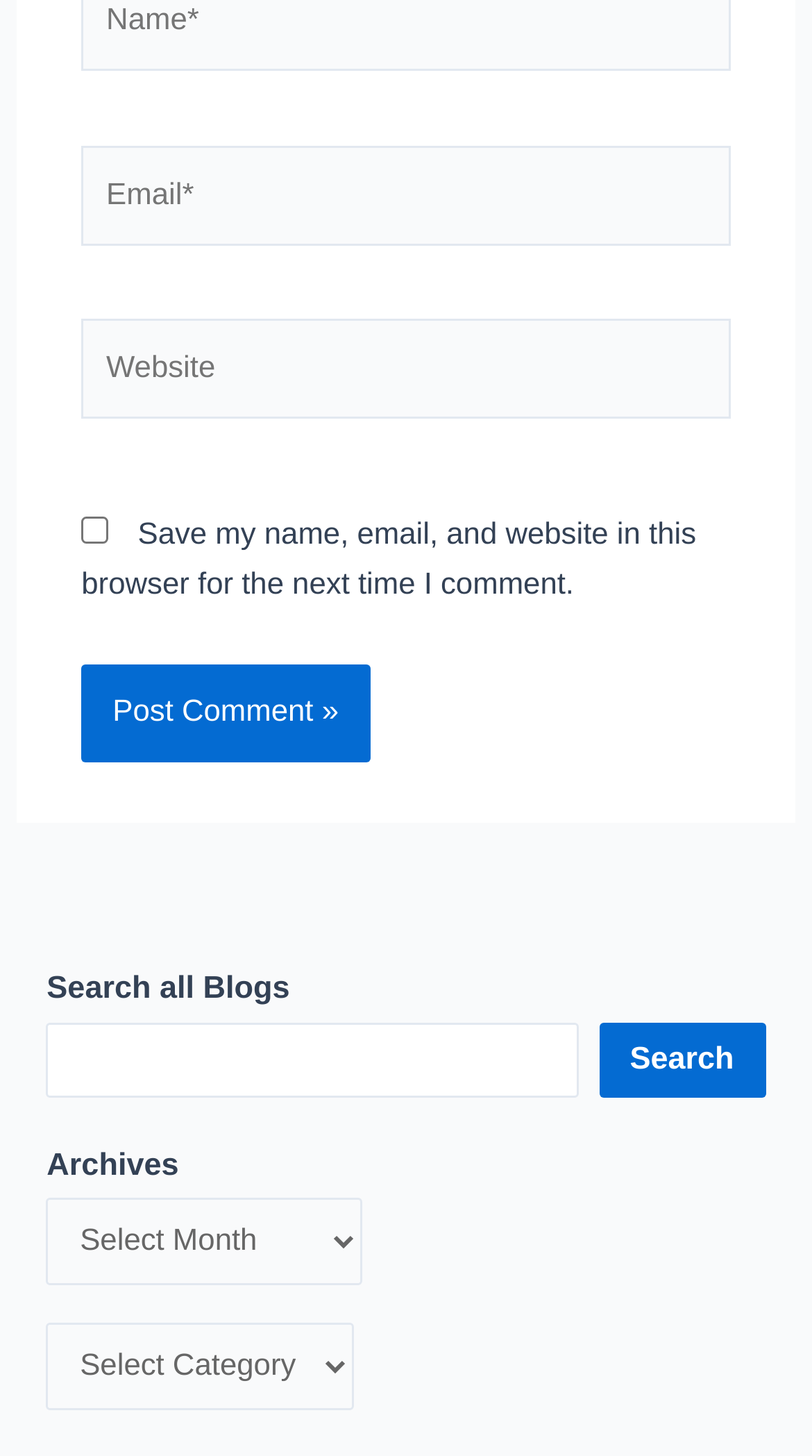Based on the image, please respond to the question with as much detail as possible:
What is the function of the button below the input fields?

The button is located below the email and website input fields, and its label is 'Post Comment ». This suggests that the function of the button is to submit the user's comment.